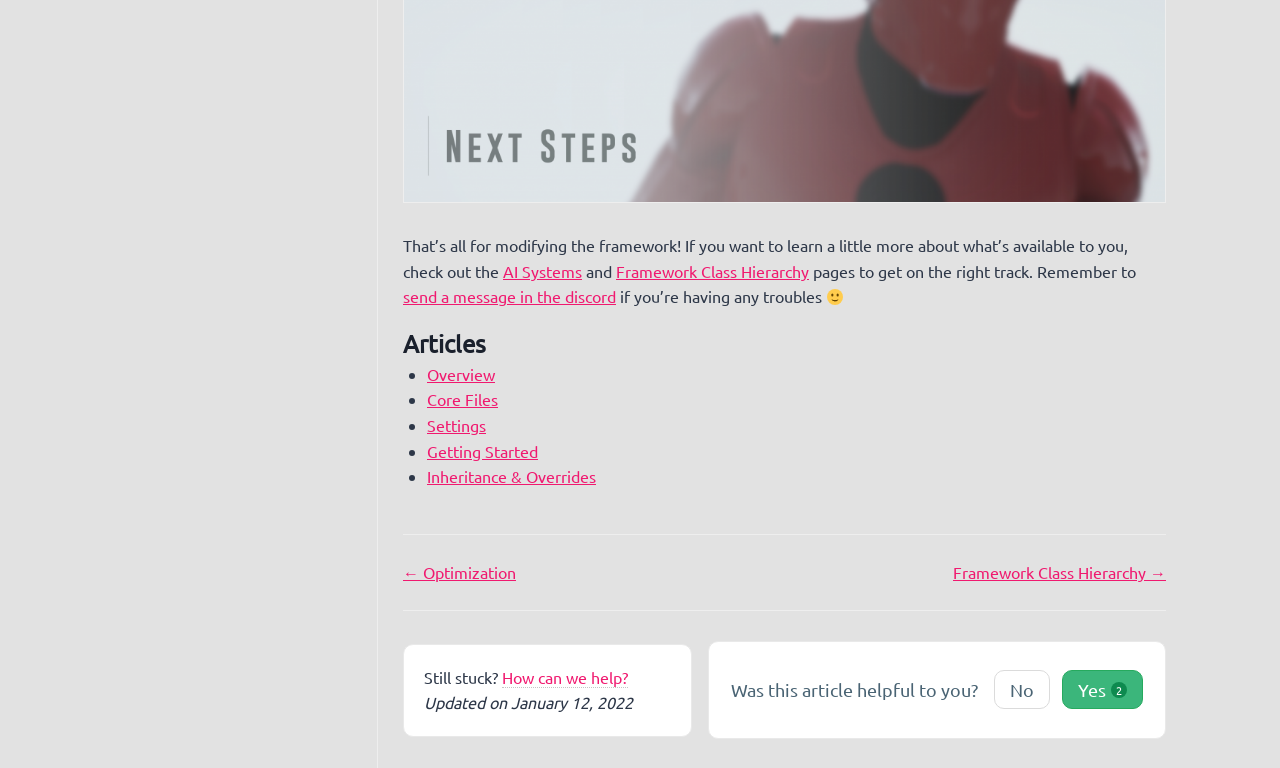What is the purpose of the 'send a message in the discord' link?
Refer to the image and provide a detailed answer to the question.

The 'send a message in the discord' link is provided for users who are having troubles, so they can get help by sending a message in the discord.